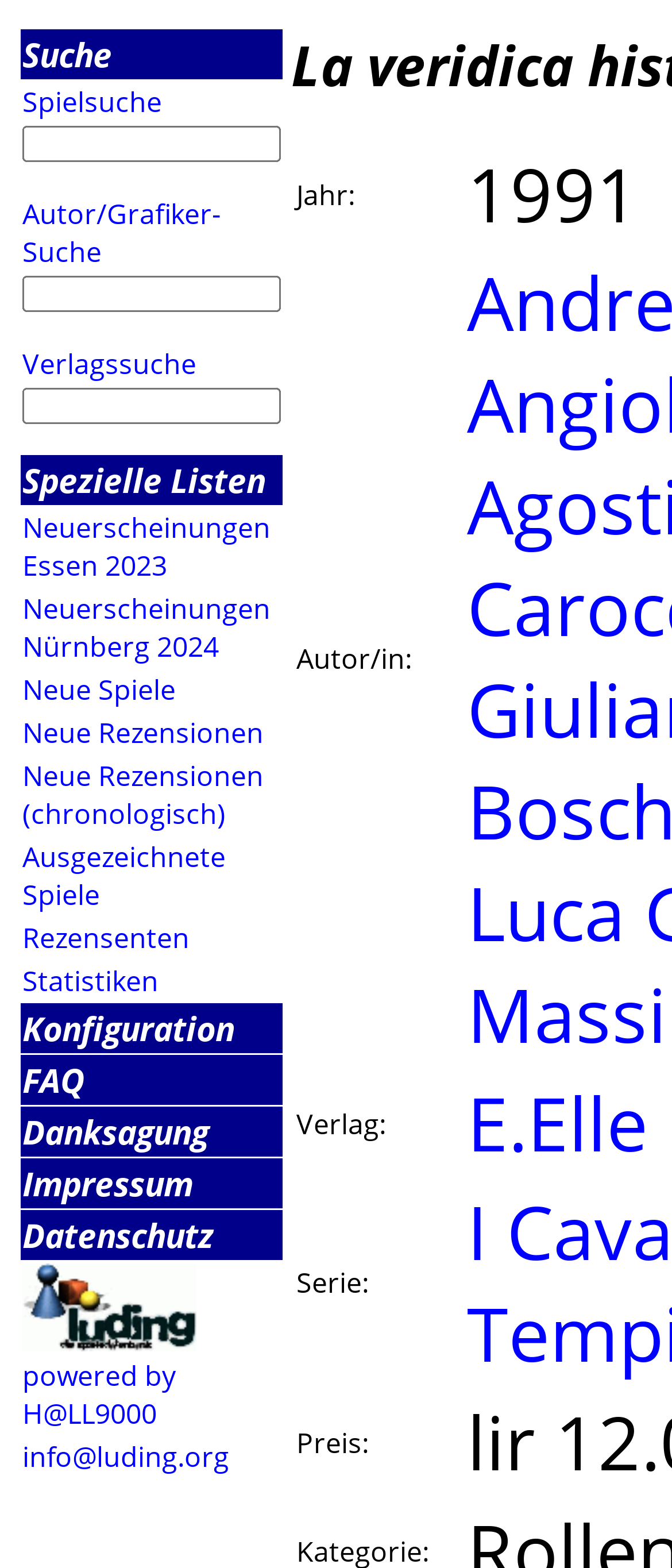For the element described, predict the bounding box coordinates as (top-left x, top-left y, bottom-right x, bottom-right y). All values should be between 0 and 1. Element description: Konfiguration

[0.033, 0.641, 0.349, 0.671]